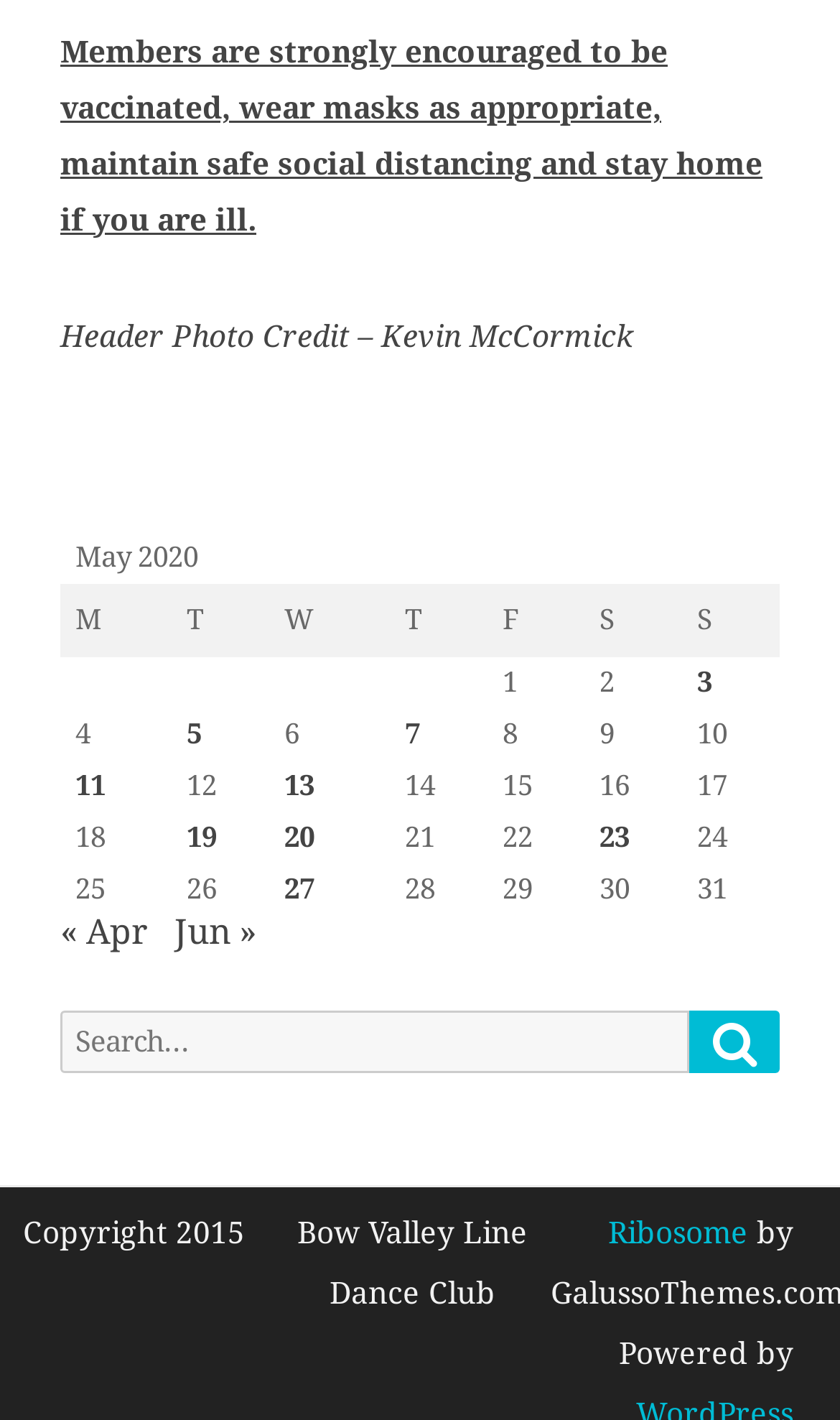Specify the bounding box coordinates of the region I need to click to perform the following instruction: "View posts published on May 3, 2020". The coordinates must be four float numbers in the range of 0 to 1, i.e., [left, top, right, bottom].

[0.83, 0.469, 0.848, 0.492]